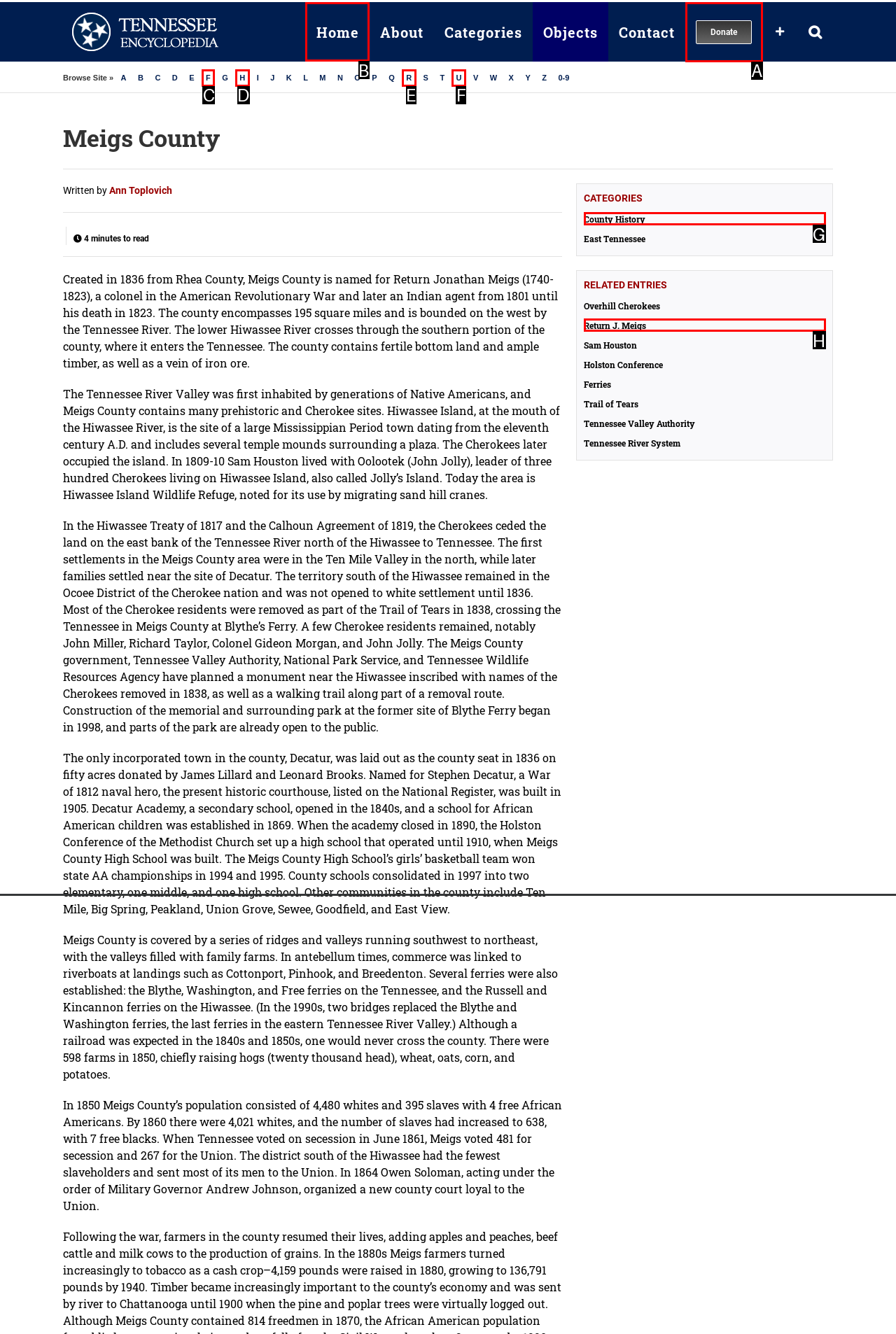From the available options, which lettered element should I click to complete this task: Click the 'Home' link?

B